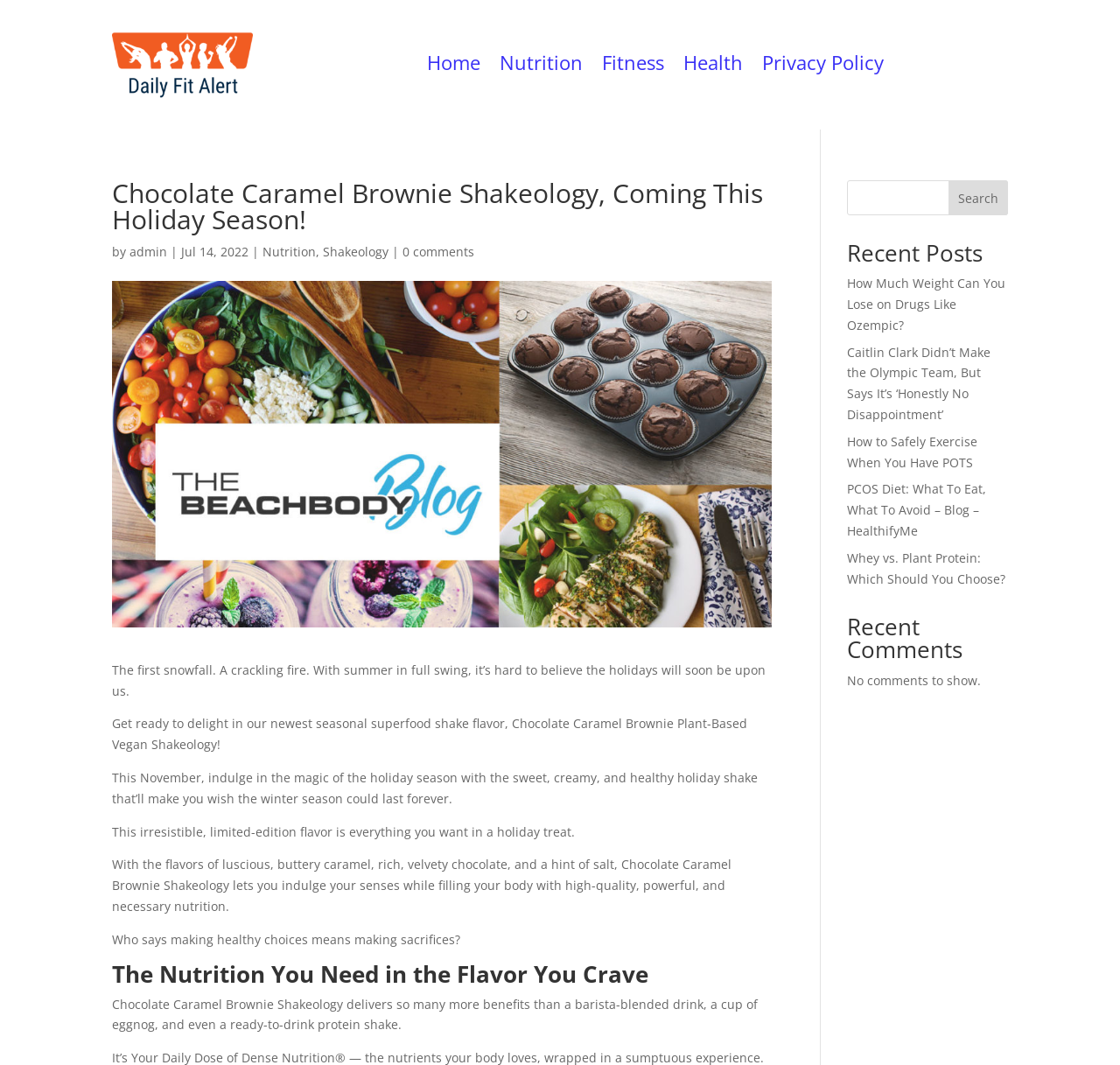What is the purpose of Chocolate Caramel Brownie Shakeology?
Using the image as a reference, give a one-word or short phrase answer.

To indulge in a healthy holiday treat